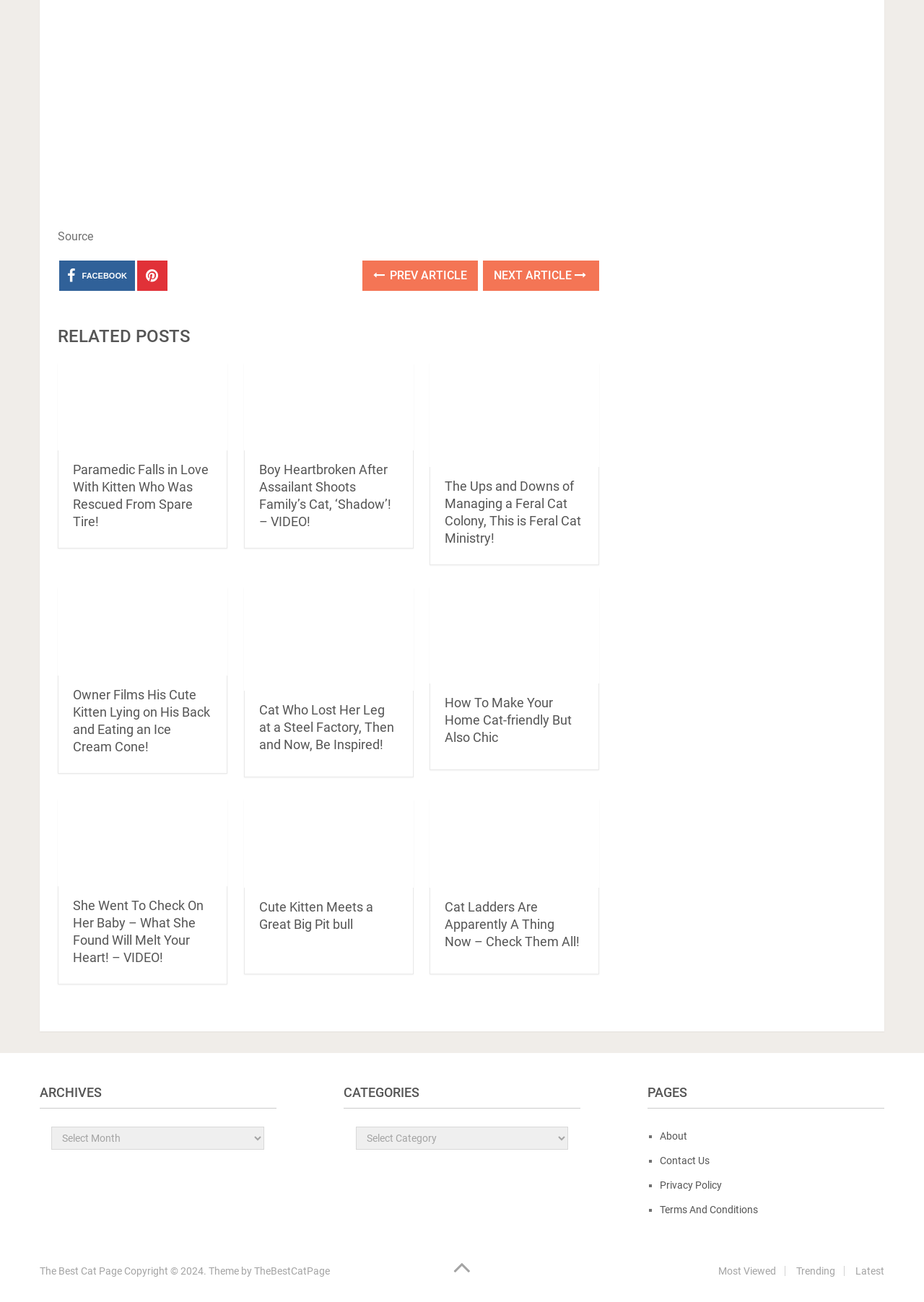Locate the bounding box coordinates of the clickable part needed for the task: "go to ARCHIVES".

[0.043, 0.834, 0.299, 0.852]